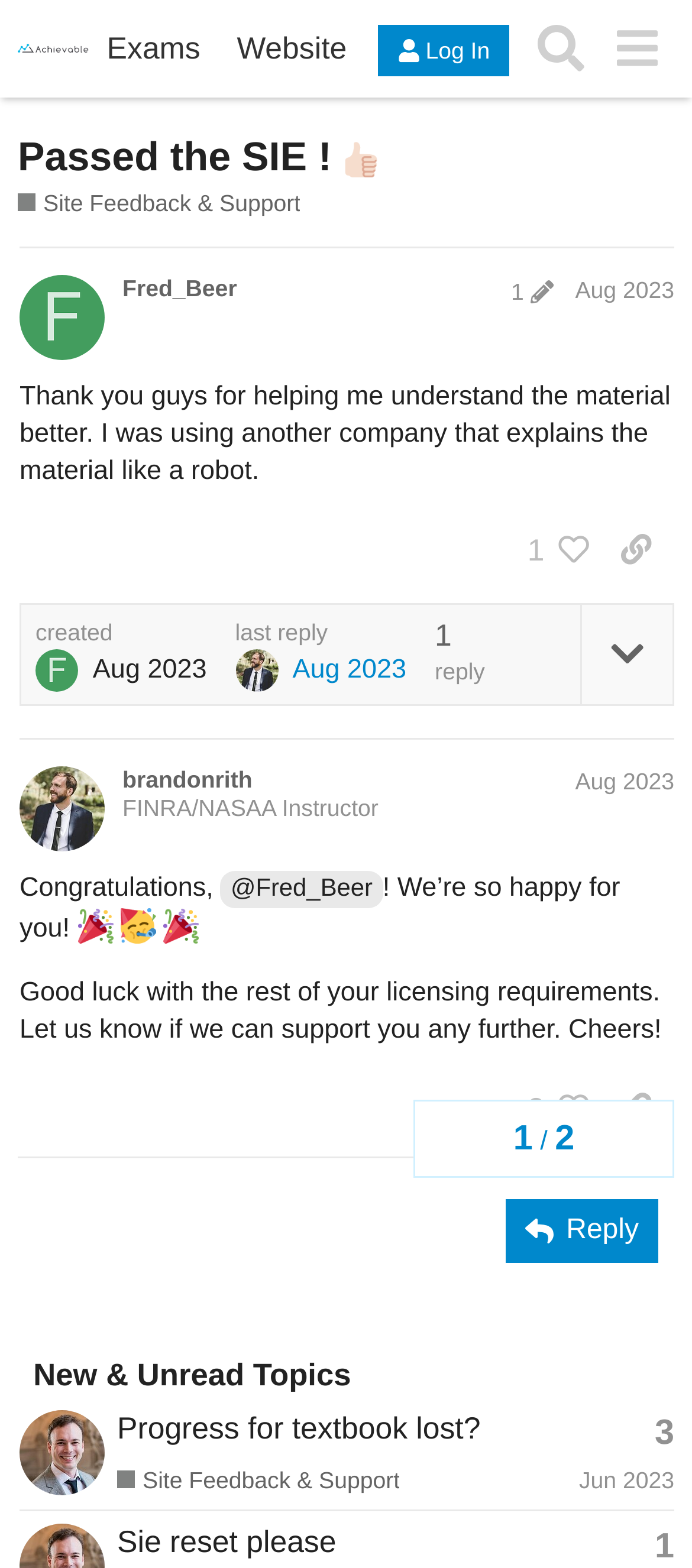Pinpoint the bounding box coordinates of the area that must be clicked to complete this instruction: "Click on the 'Log In' button".

[0.546, 0.016, 0.736, 0.049]